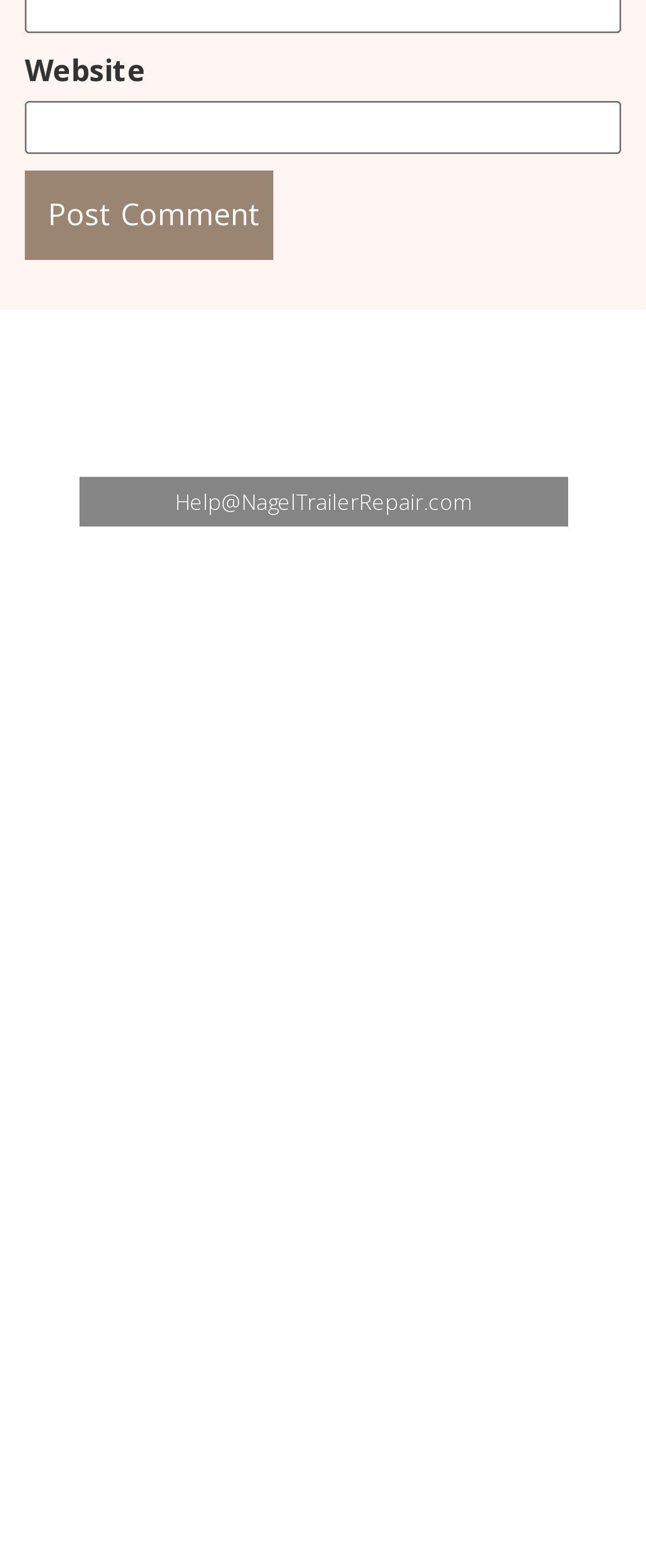Identify the bounding box coordinates for the region of the element that should be clicked to carry out the instruction: "Call the phone number". The bounding box coordinates should be four float numbers between 0 and 1, i.e., [left, top, right, bottom].

[0.038, 0.274, 0.962, 0.297]